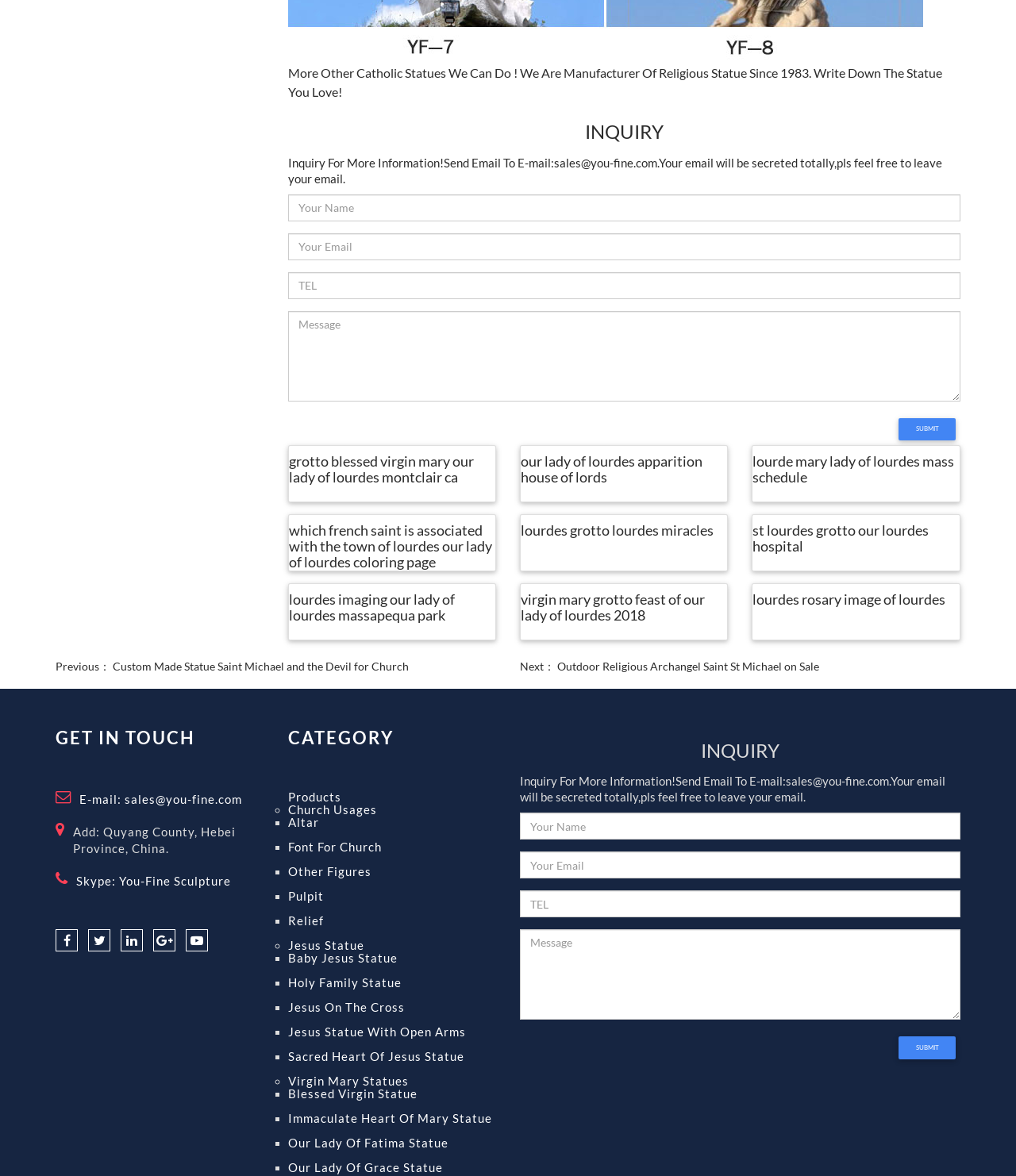Find the bounding box coordinates of the clickable area that will achieve the following instruction: "click on the link to view products".

[0.283, 0.672, 0.336, 0.684]